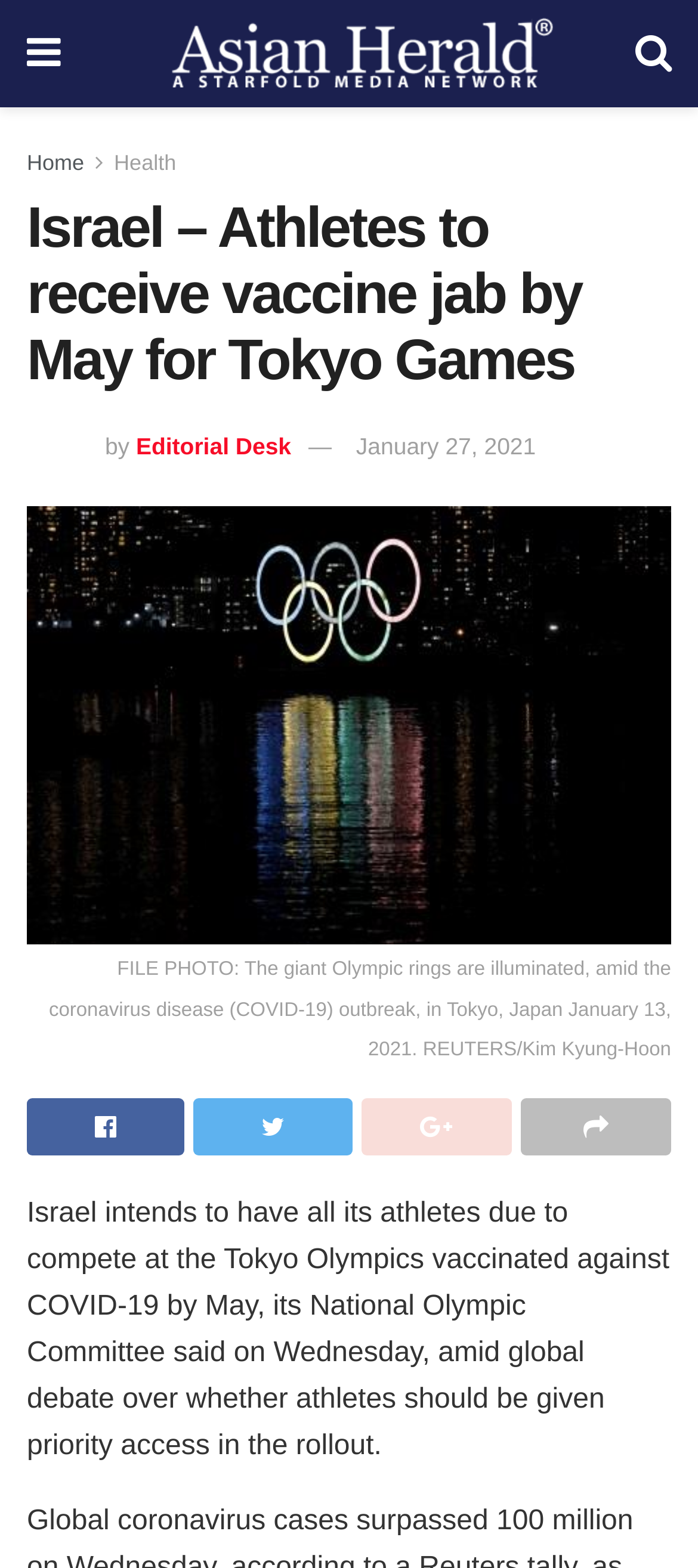Provide a thorough description of the webpage's content and layout.

The webpage is about Israel's plan to vaccinate its athletes against COVID-19 by May for the Tokyo Olympics. At the top left, there is a small icon and a link to "Asian Herald" with an accompanying image. On the top right, there is another icon. Below these icons, there are links to "Home" and "Health" on the left, and a heading that summarizes the article's title.

Below the heading, there is an image of the "Editorial Desk" on the left, accompanied by a link to the "Editorial Desk" and a link to the date "January 27, 2021". On the right side of the image, there is a link to the article's title with a file photo of the giant Olympic rings in Tokyo, Japan.

The main content of the article is a paragraph of text that explains Israel's plan to vaccinate its athletes. Below the text, there are four social media links, represented by icons, aligned horizontally across the page.